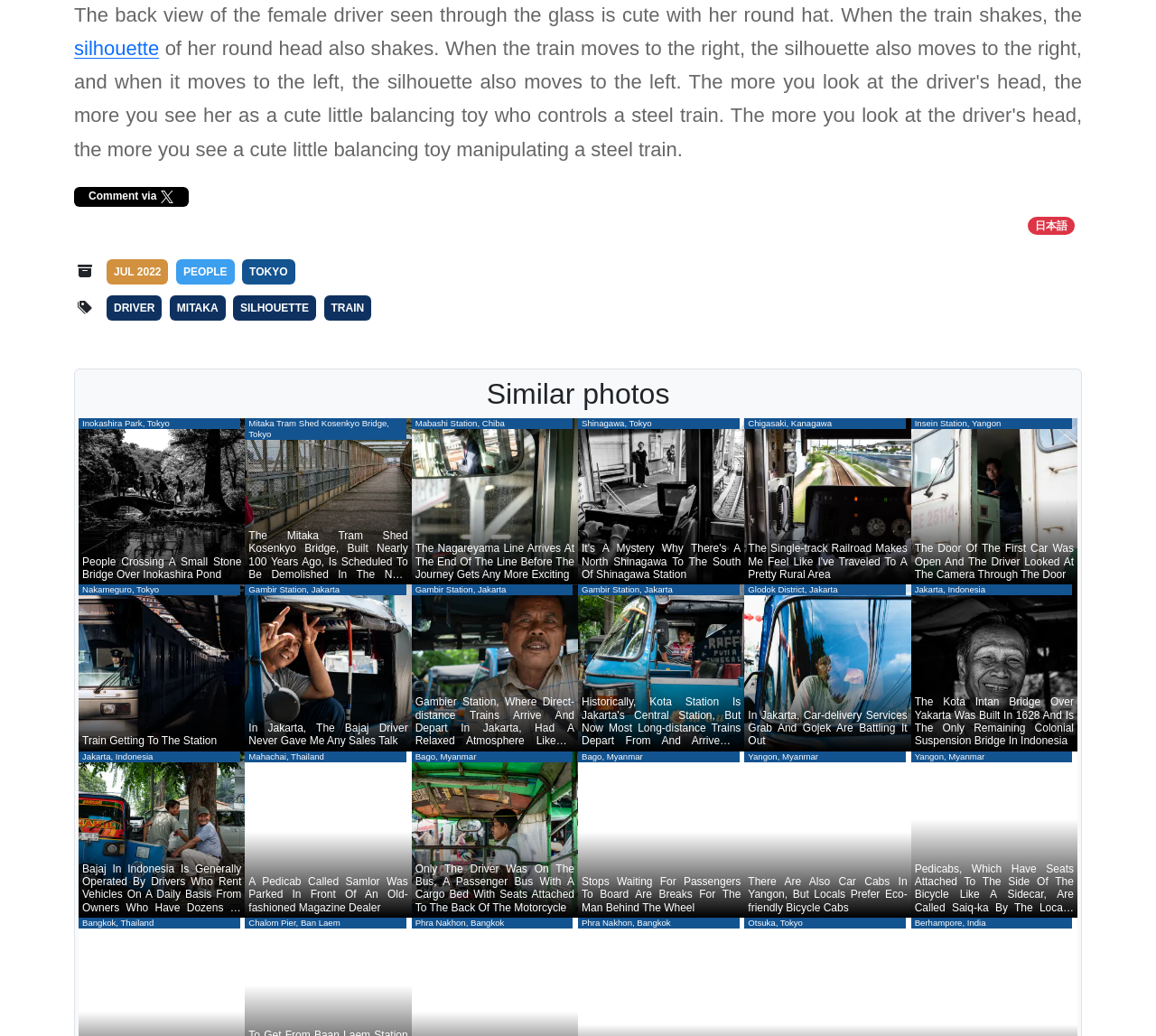Determine the bounding box coordinates of the clickable element to achieve the following action: 'Click on the 'JUL 2022' link'. Provide the coordinates as four float values between 0 and 1, formatted as [left, top, right, bottom].

[0.092, 0.25, 0.146, 0.274]